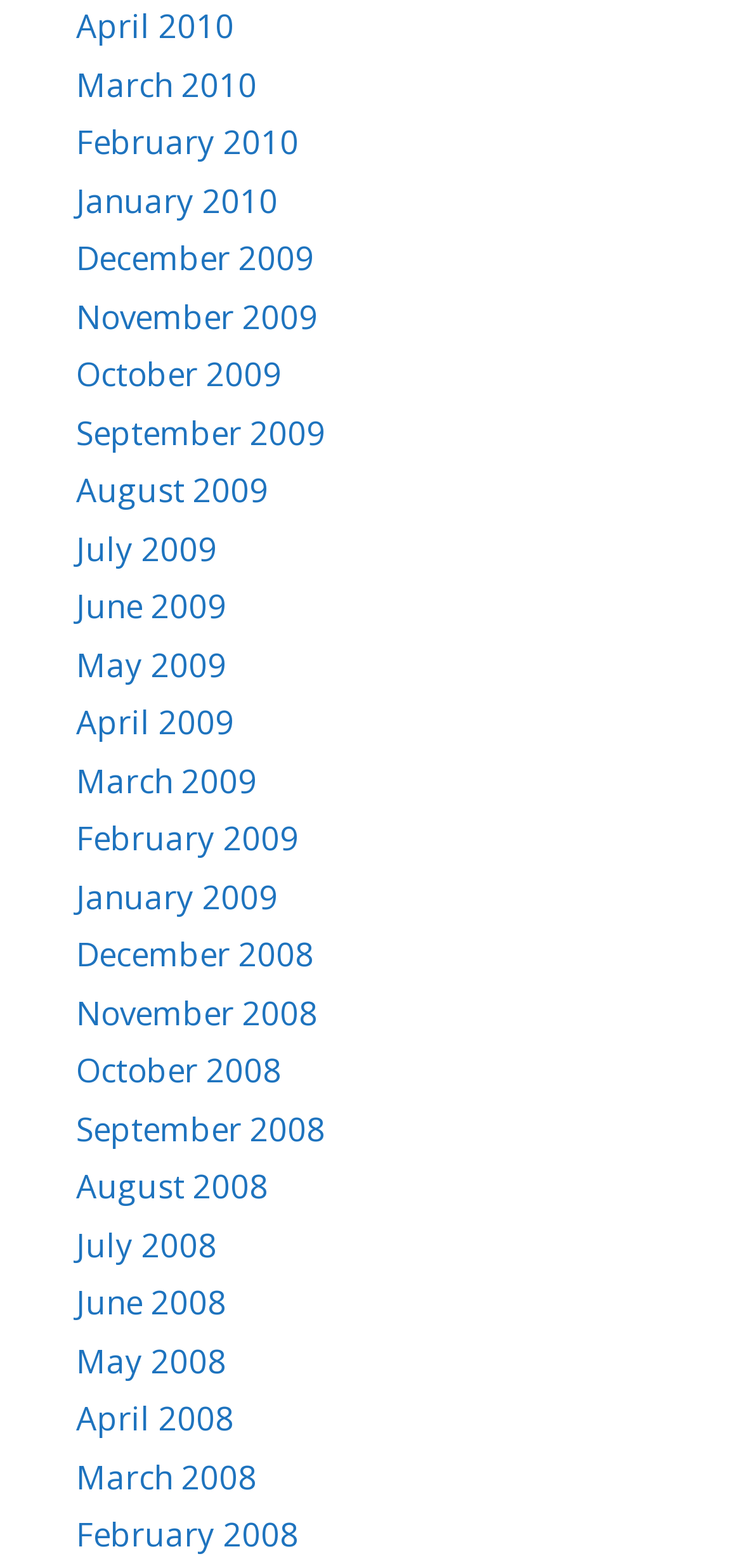Please identify the coordinates of the bounding box for the clickable region that will accomplish this instruction: "view September 2008".

[0.103, 0.706, 0.438, 0.734]